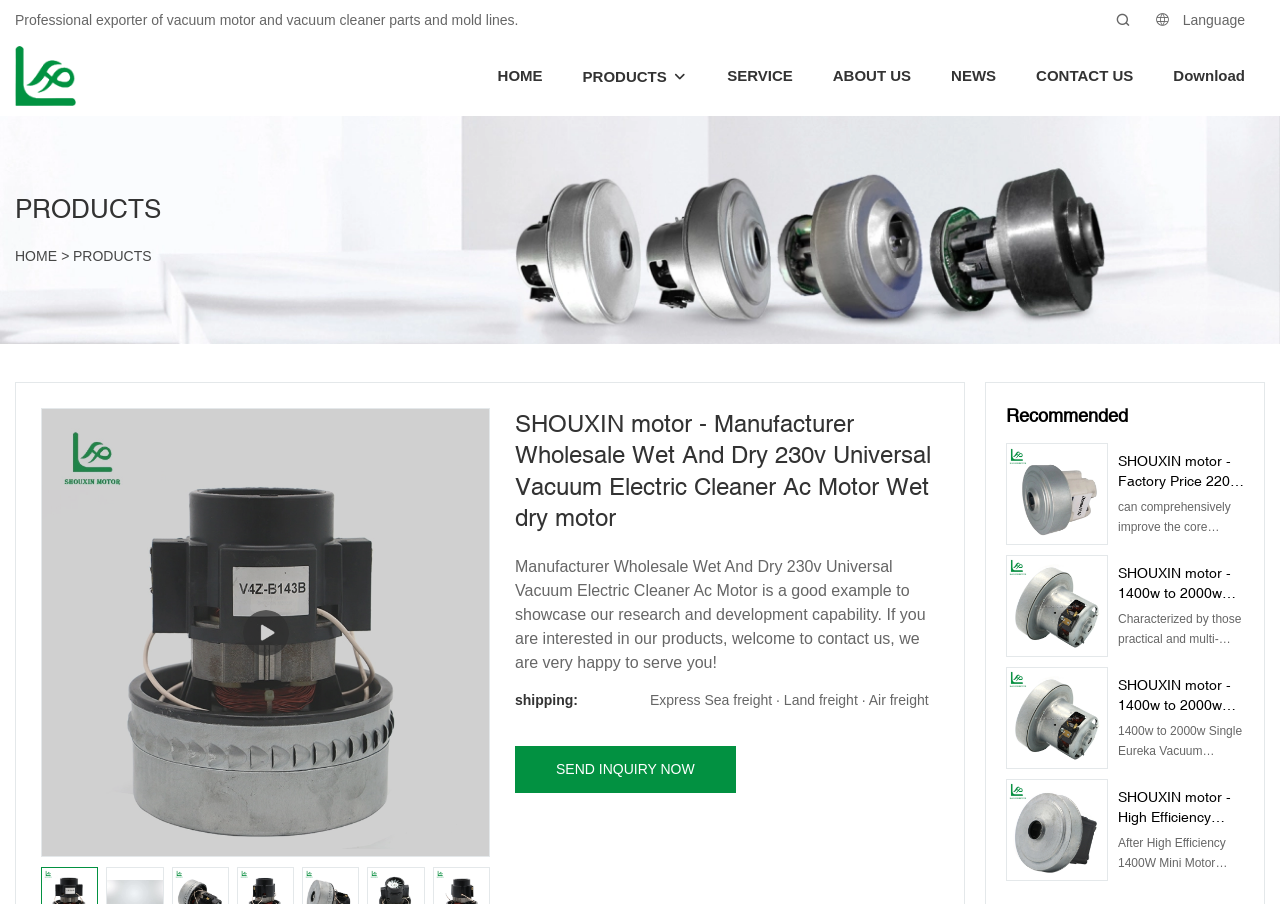What type of products does SHOUXIN motor manufacture?
Give a one-word or short phrase answer based on the image.

Vacuum motor and vacuum cleaner parts